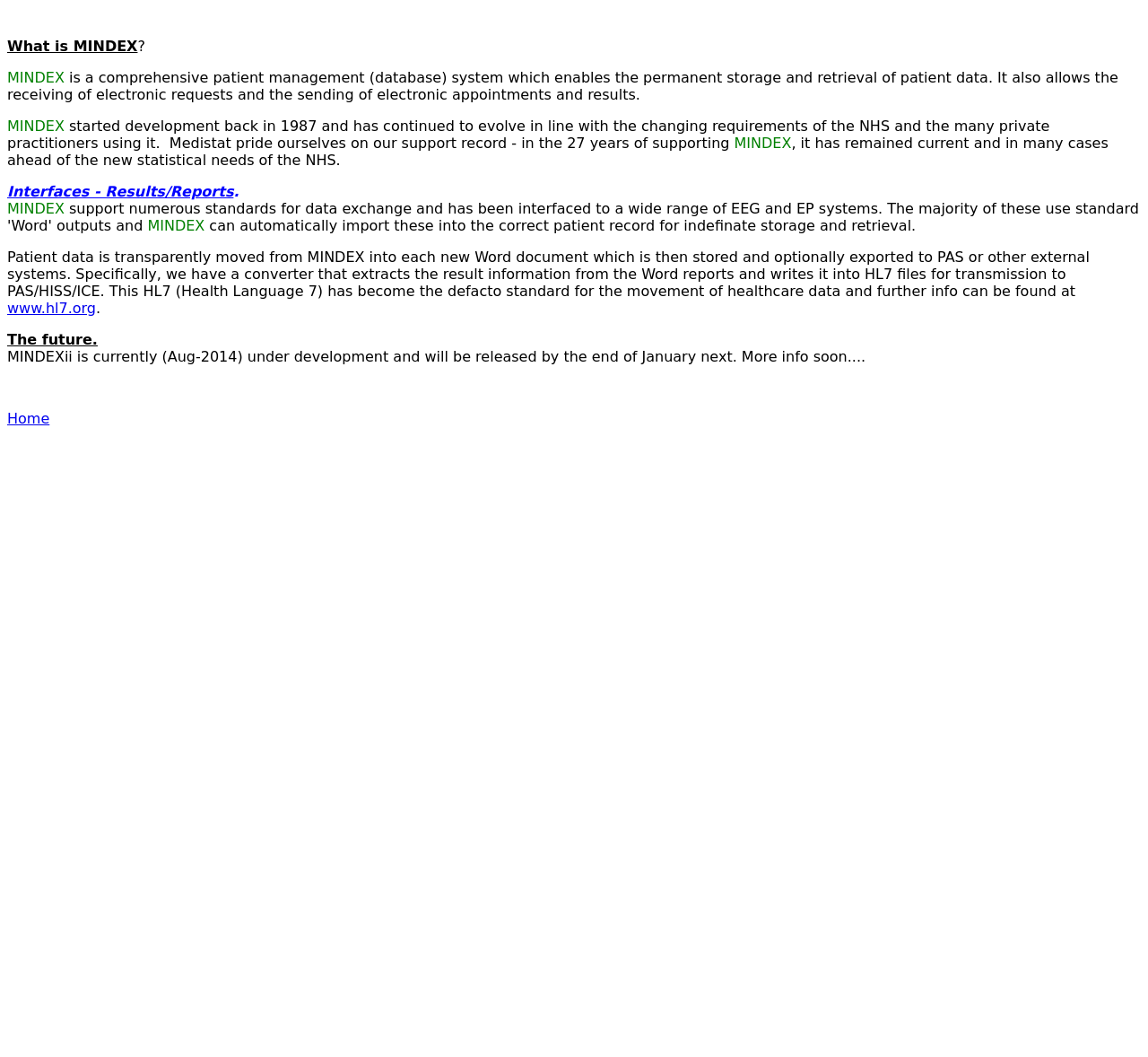What is being developed and will be released by January?
Answer the question with a single word or phrase derived from the image.

MINDEXii